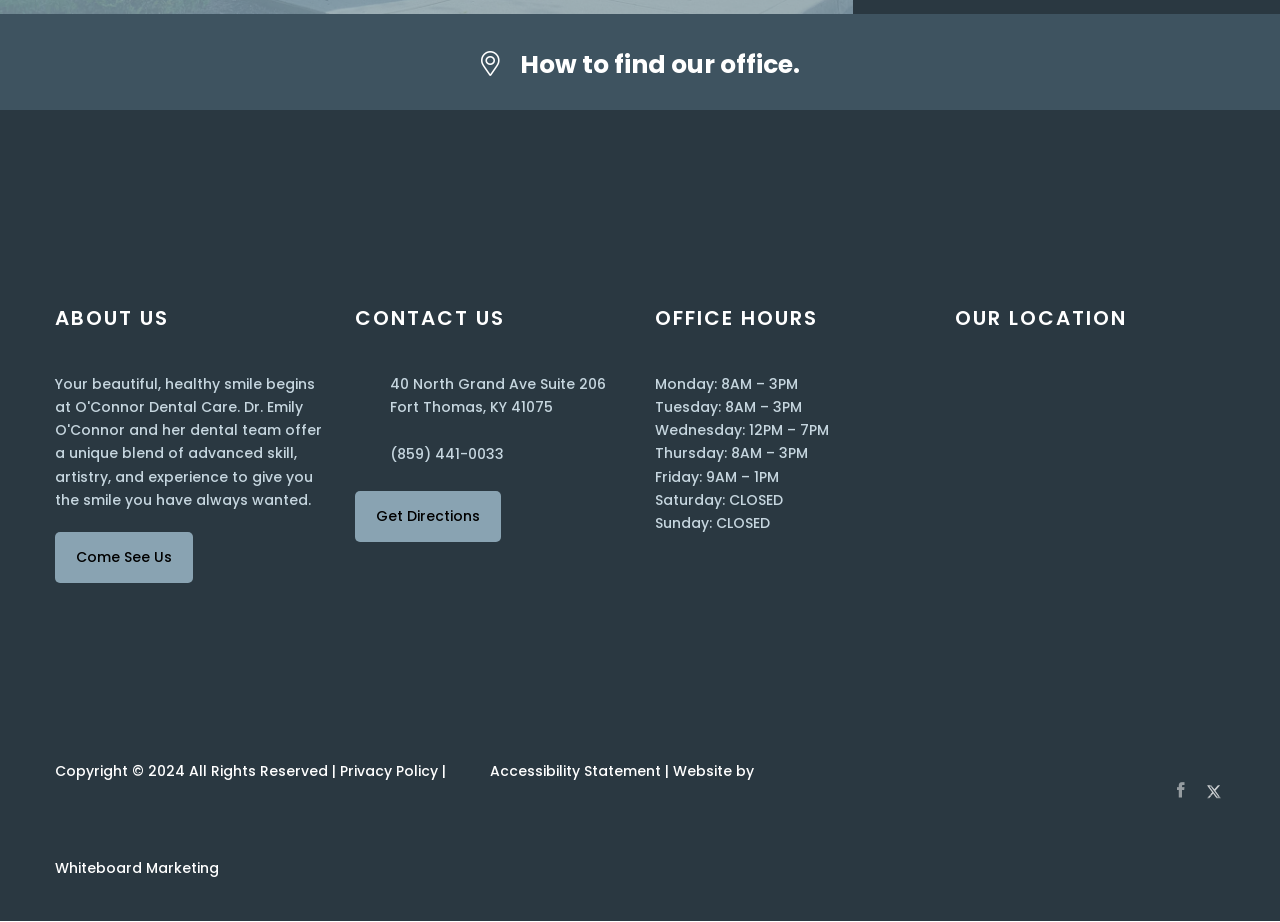Please reply to the following question with a single word or a short phrase:
What are the office hours on Wednesday?

12PM – 7PM